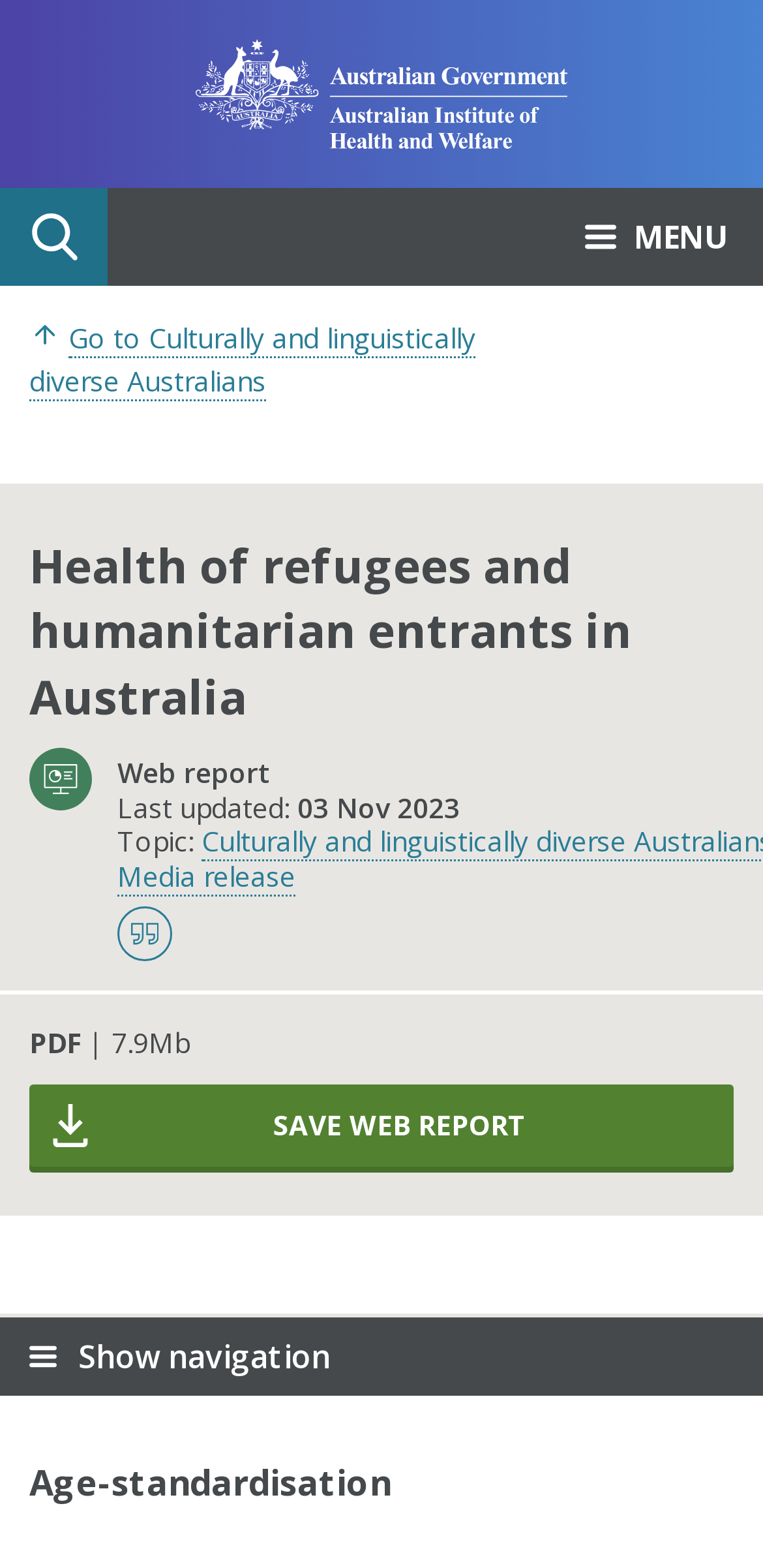Provide a brief response using a word or short phrase to this question:
What is the current page about?

Health of refugees and humanitarian entrants in Australia